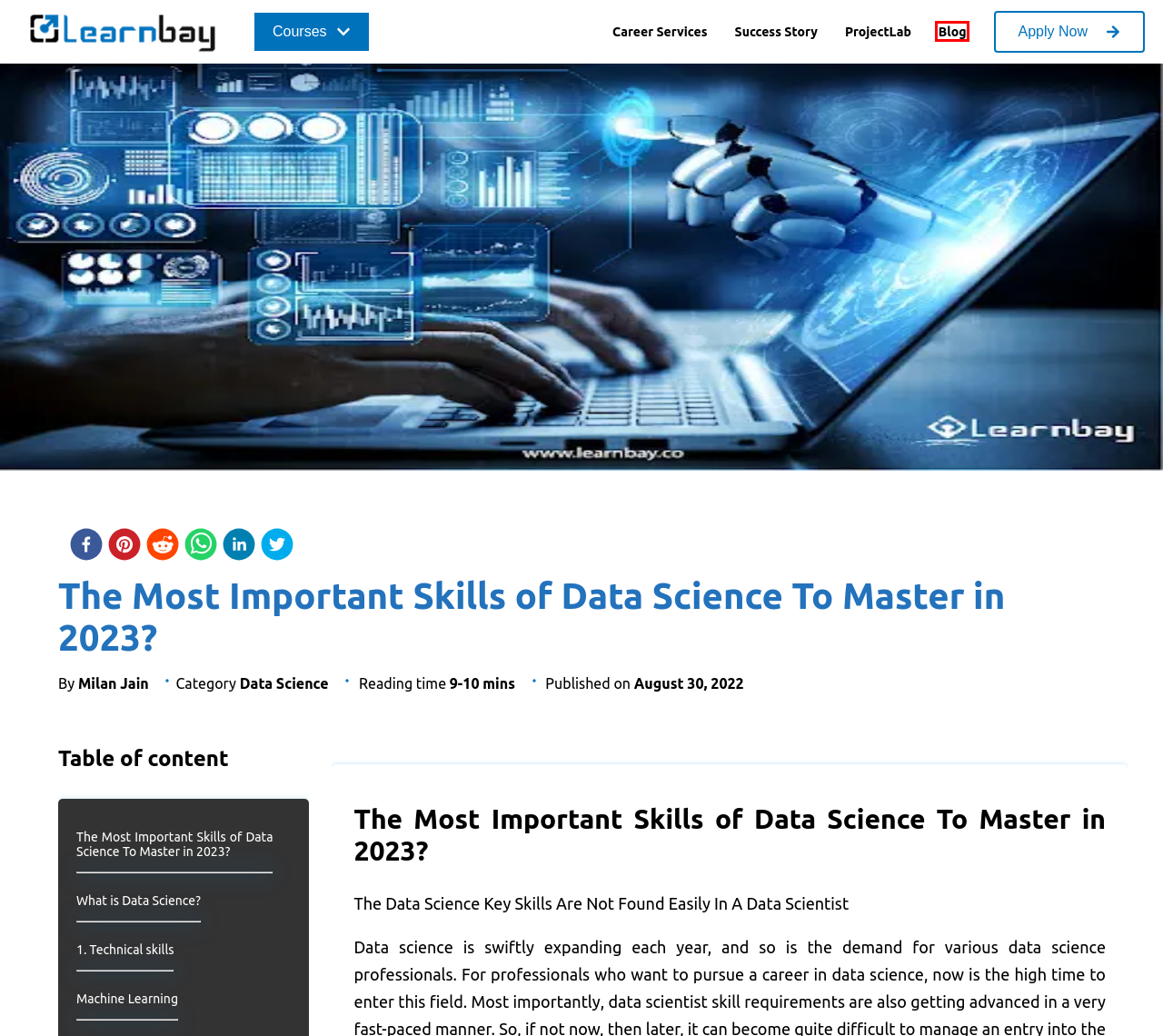Consider the screenshot of a webpage with a red bounding box around an element. Select the webpage description that best corresponds to the new page after clicking the element inside the red bounding box. Here are the candidates:
A. Business Analyst Course in Dubai with IBM Certification
B. Best Data Science Courses Training in Hyderabad - Learnbay
C. Master AI & ML with Learnbay's Advanced Certification Program - Learnbay
D. Best Data Analytics Course in Bangalore - Learnbay
E. Machine Learning Certification Course in Mumbai - Learnbay
F. Best Data Science Course Training in Pune
G. LearnBay Blogs - Latest Career Upskilling Trends and Learning Resources
H. Online IT Certification Courses and Professional Programs

G